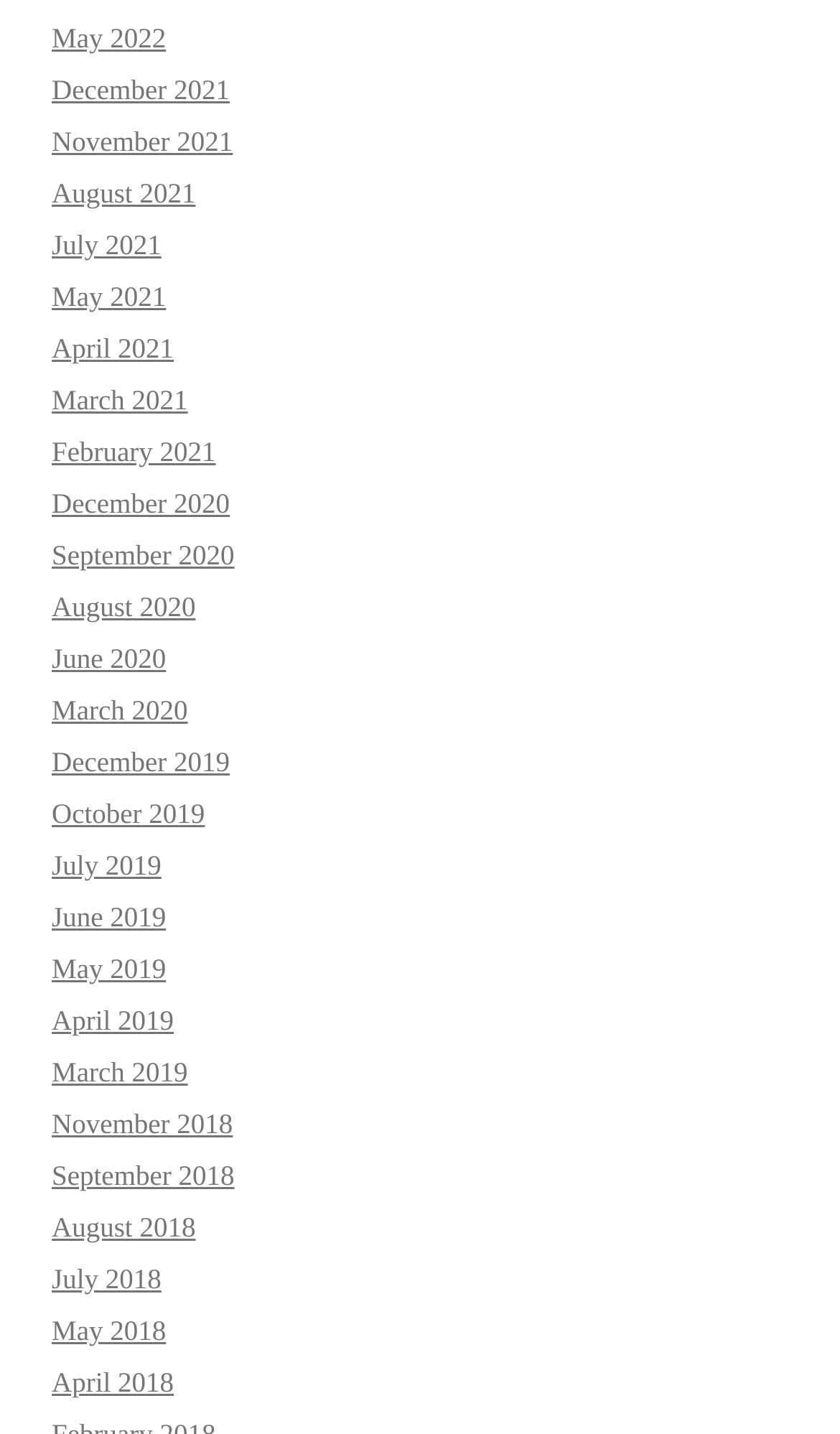What is the most recent month listed?
Using the visual information from the image, give a one-word or short-phrase answer.

May 2022